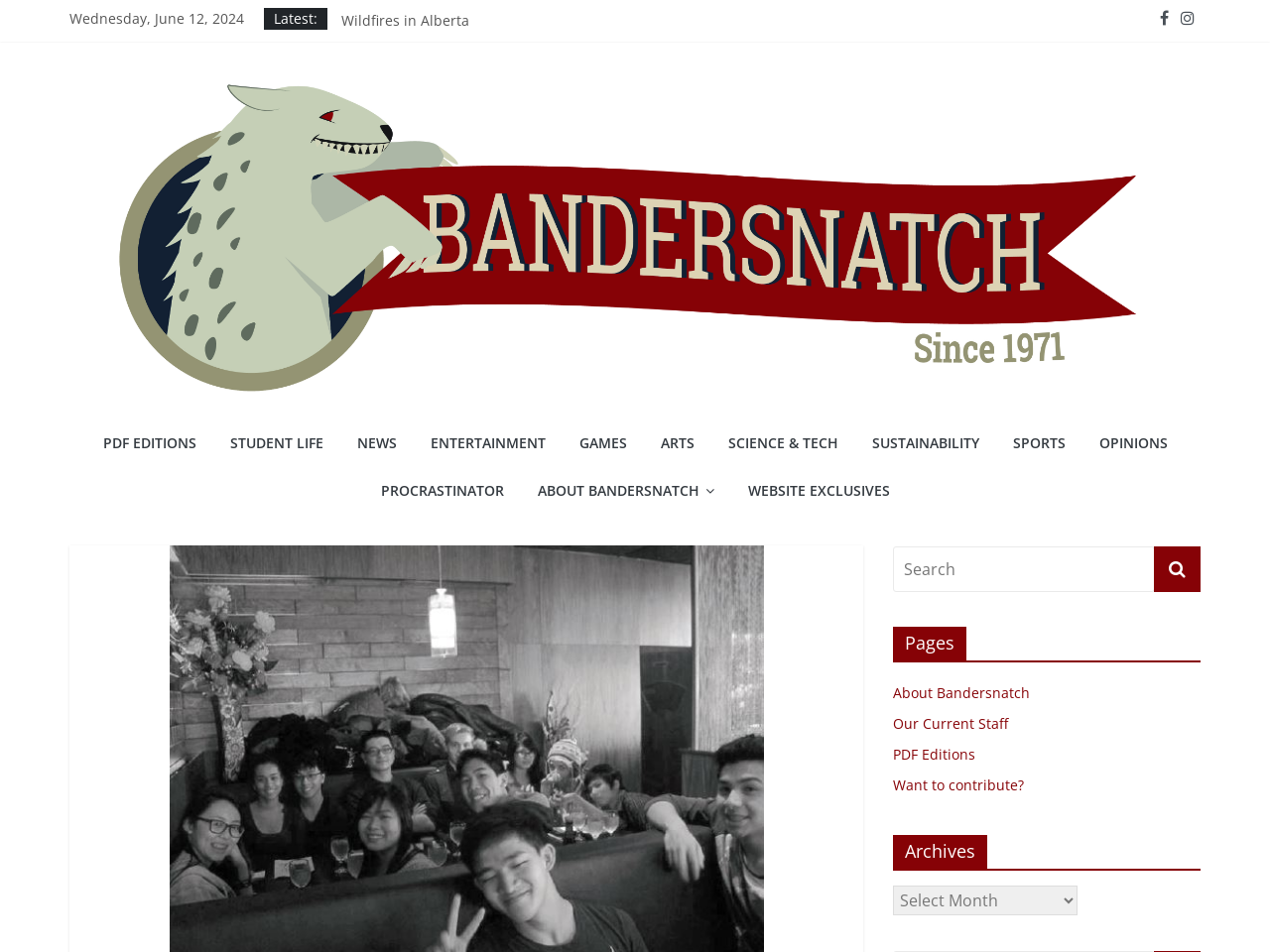Analyze the image and answer the question with as much detail as possible: 
What is the purpose of the combobox?

The combobox is located in a complementary element with a bounding box of [0.703, 0.877, 0.945, 0.961], and it has a heading 'Archives'. This suggests that the combobox is used to select archives or past issues of the publication.